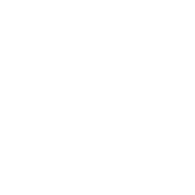Use one word or a short phrase to answer the question provided: 
What type of vaping product is the Elf Bar BC5000?

Disposable vape